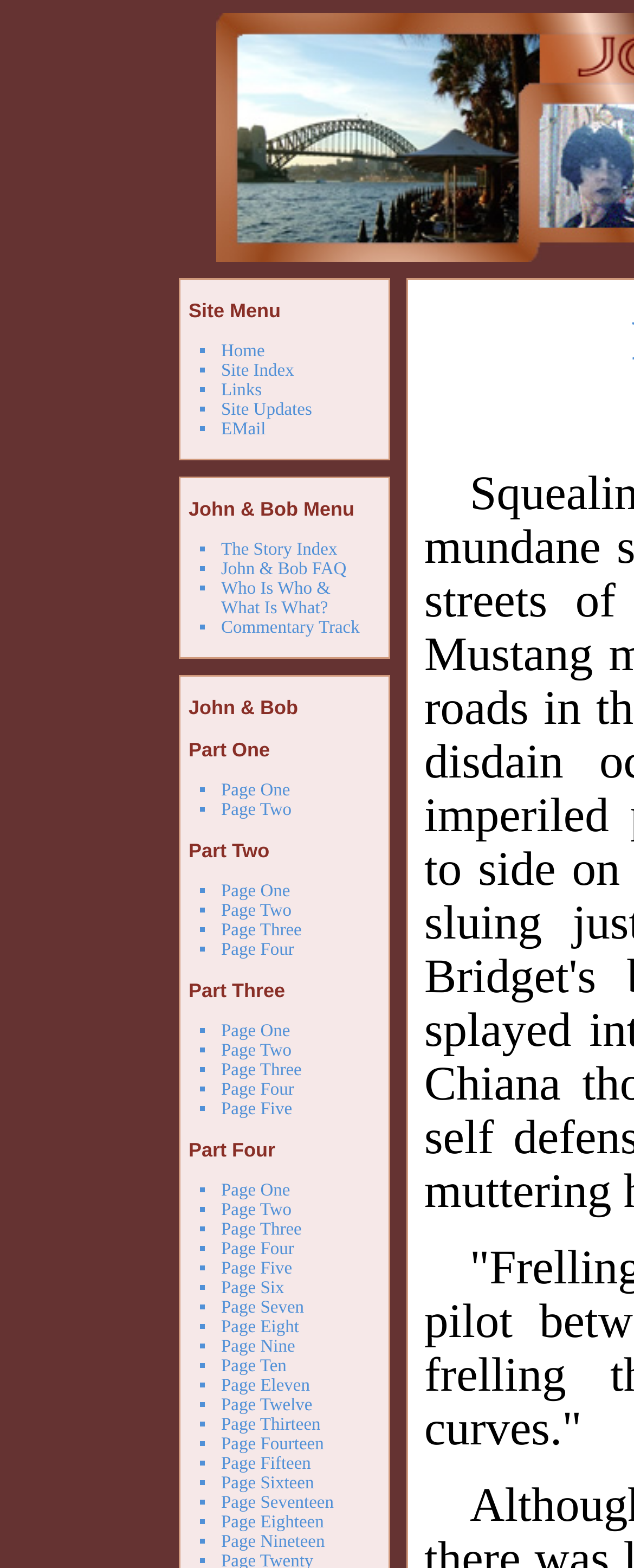Locate and provide the bounding box coordinates for the HTML element that matches this description: "John & Bob FAQ".

[0.349, 0.357, 0.546, 0.369]